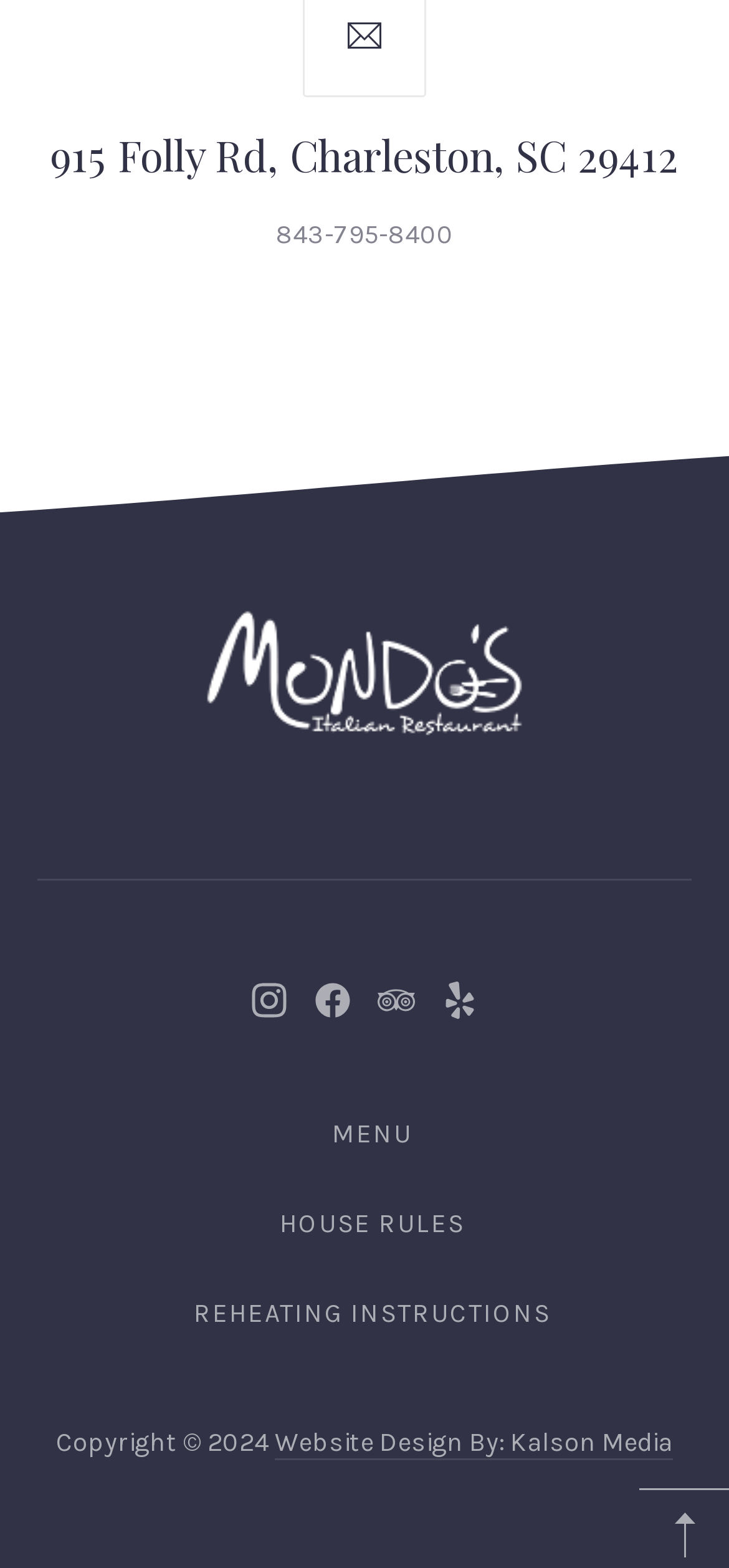Locate the bounding box coordinates of the item that should be clicked to fulfill the instruction: "Visit Instagram page".

[0.328, 0.609, 0.41, 0.667]